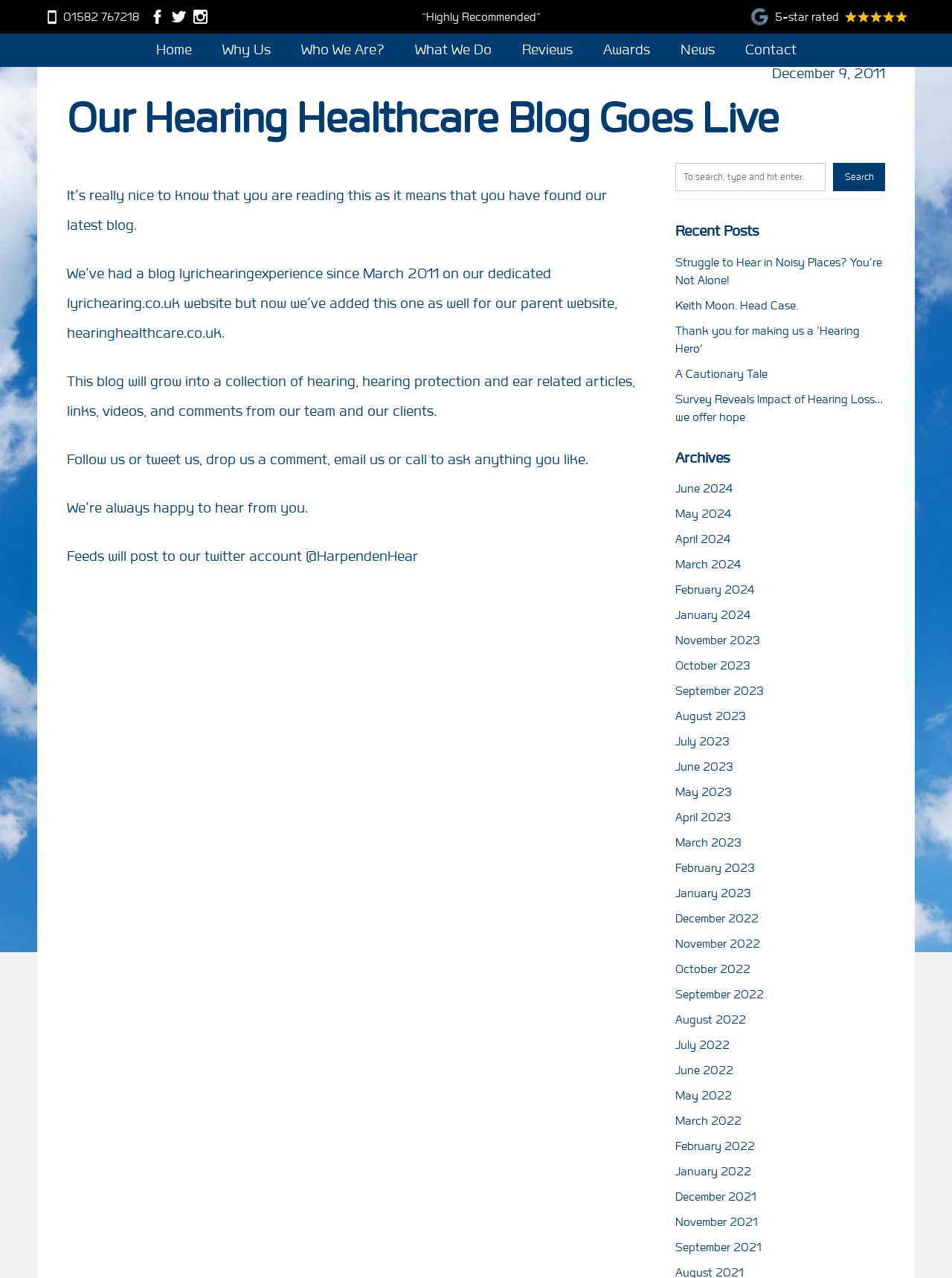How can you contact this healthcare practice? Please answer the question using a single word or phrase based on the image.

Phone, Facebook, Twitter, Instagram